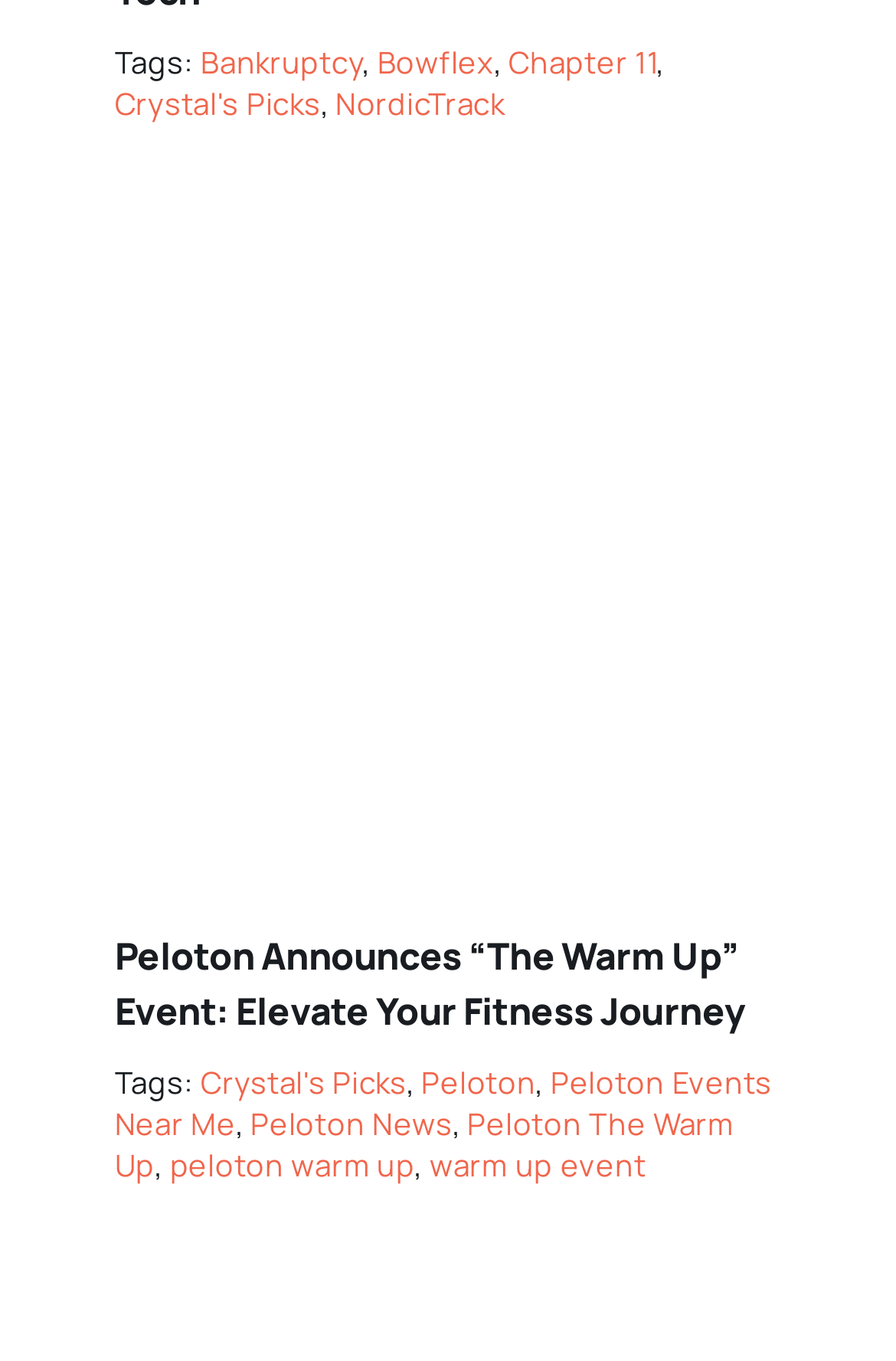Locate the bounding box coordinates of the element to click to perform the following action: 'Click on the link to Peloton Announces “The Warm Up” Event'. The coordinates should be given as four float values between 0 and 1, in the form of [left, top, right, bottom].

[0.077, 0.172, 0.923, 0.209]